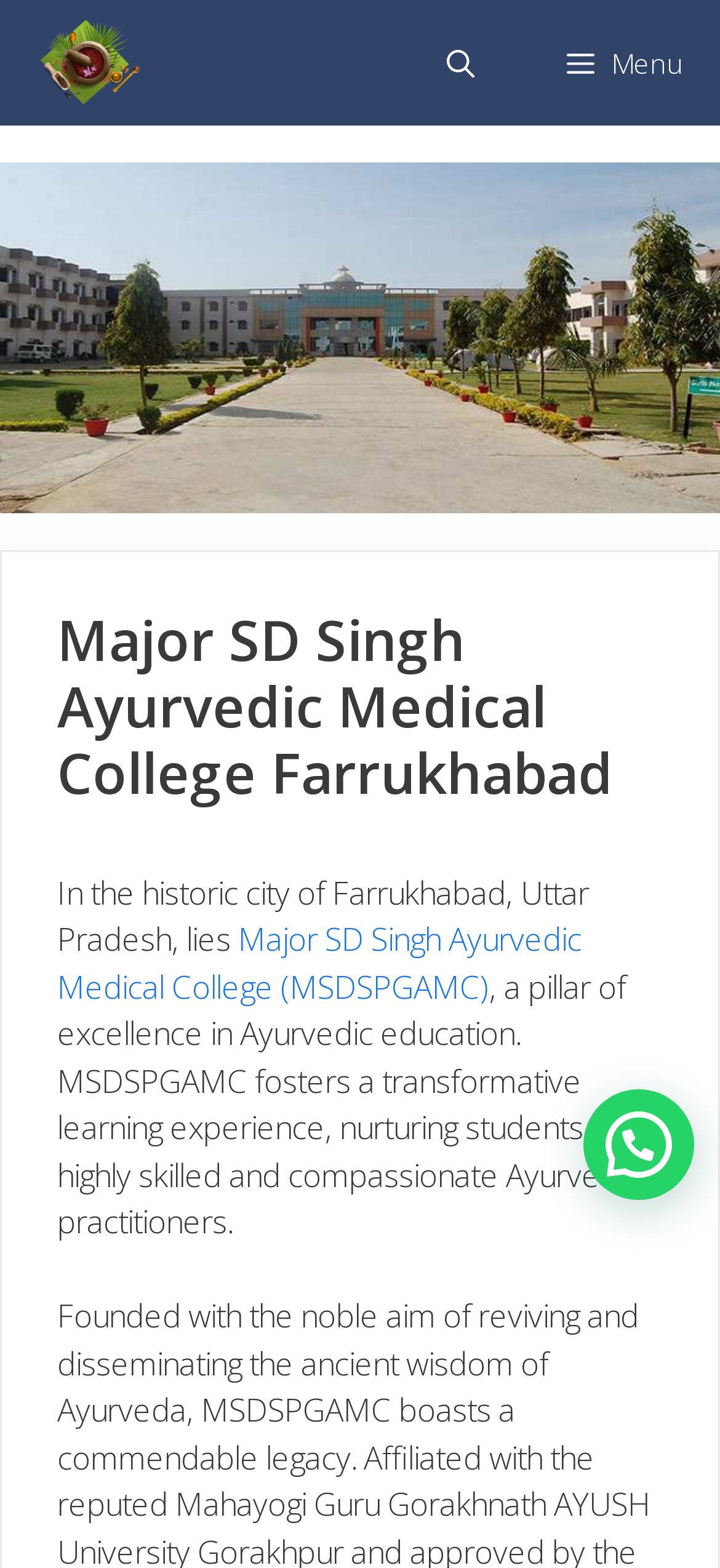What is the 'Menu' button for?
Please give a detailed and elaborate answer to the question based on the image.

The 'Menu' button is likely to provide a navigation menu that allows users to access different sections or pages of the website.